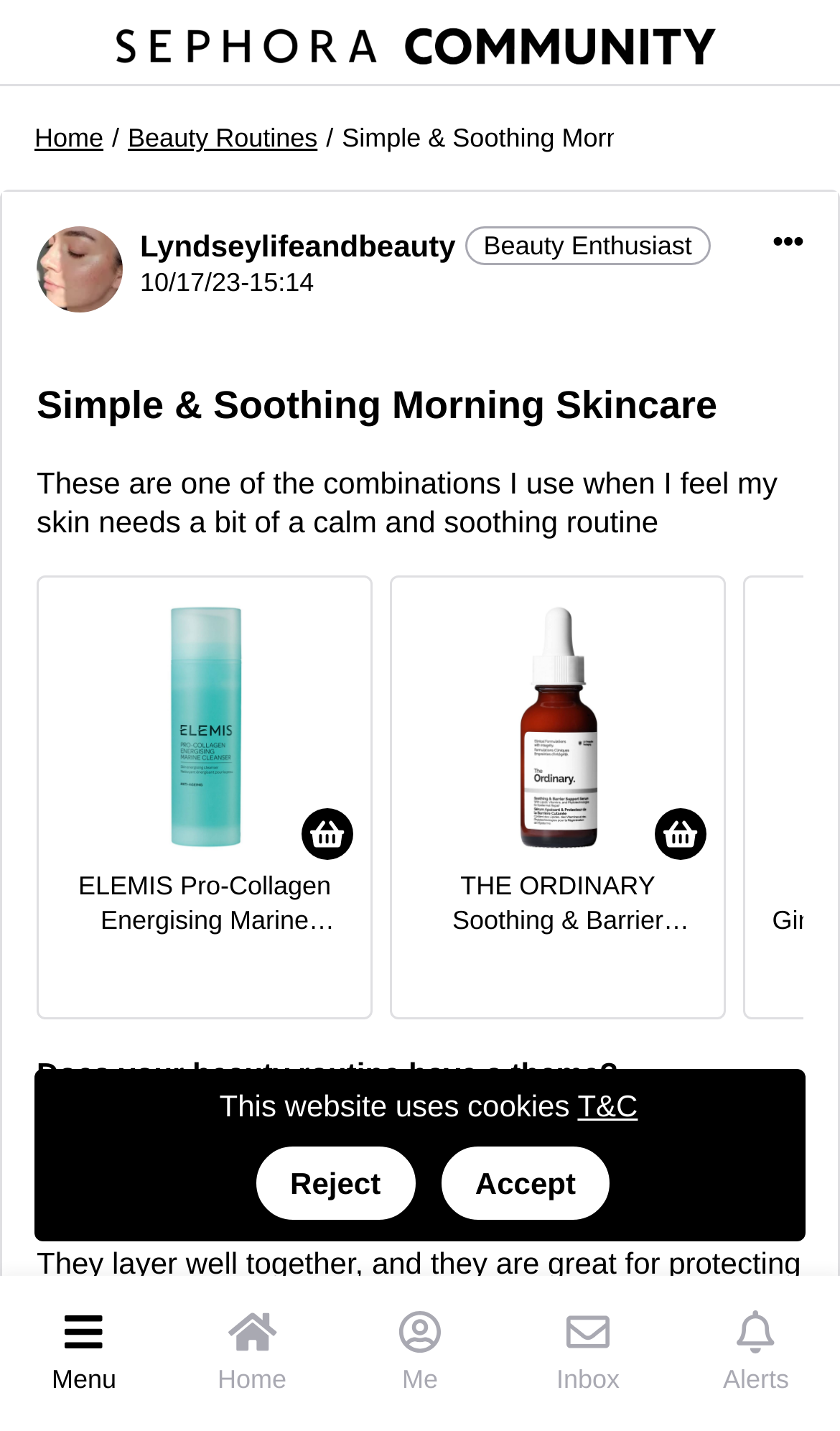What is the name of the author of the beauty routine?
Answer the question with a thorough and detailed explanation.

I found this information by looking at the text above the date '10/17/23-15:14', which says 'Lyndseylifeandbeauty'.